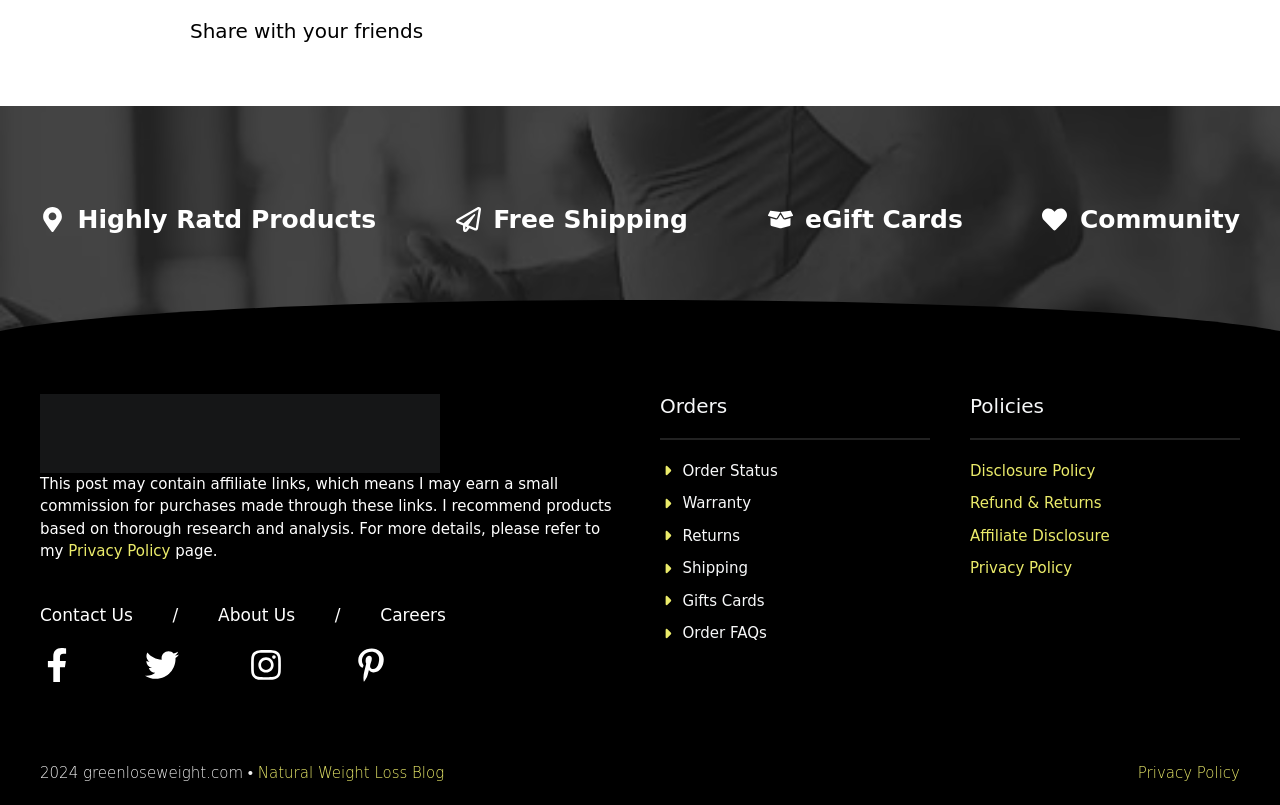Please identify the bounding box coordinates of the clickable area that will fulfill the following instruction: "Check Order Status". The coordinates should be in the format of four float numbers between 0 and 1, i.e., [left, top, right, bottom].

[0.533, 0.573, 0.608, 0.596]